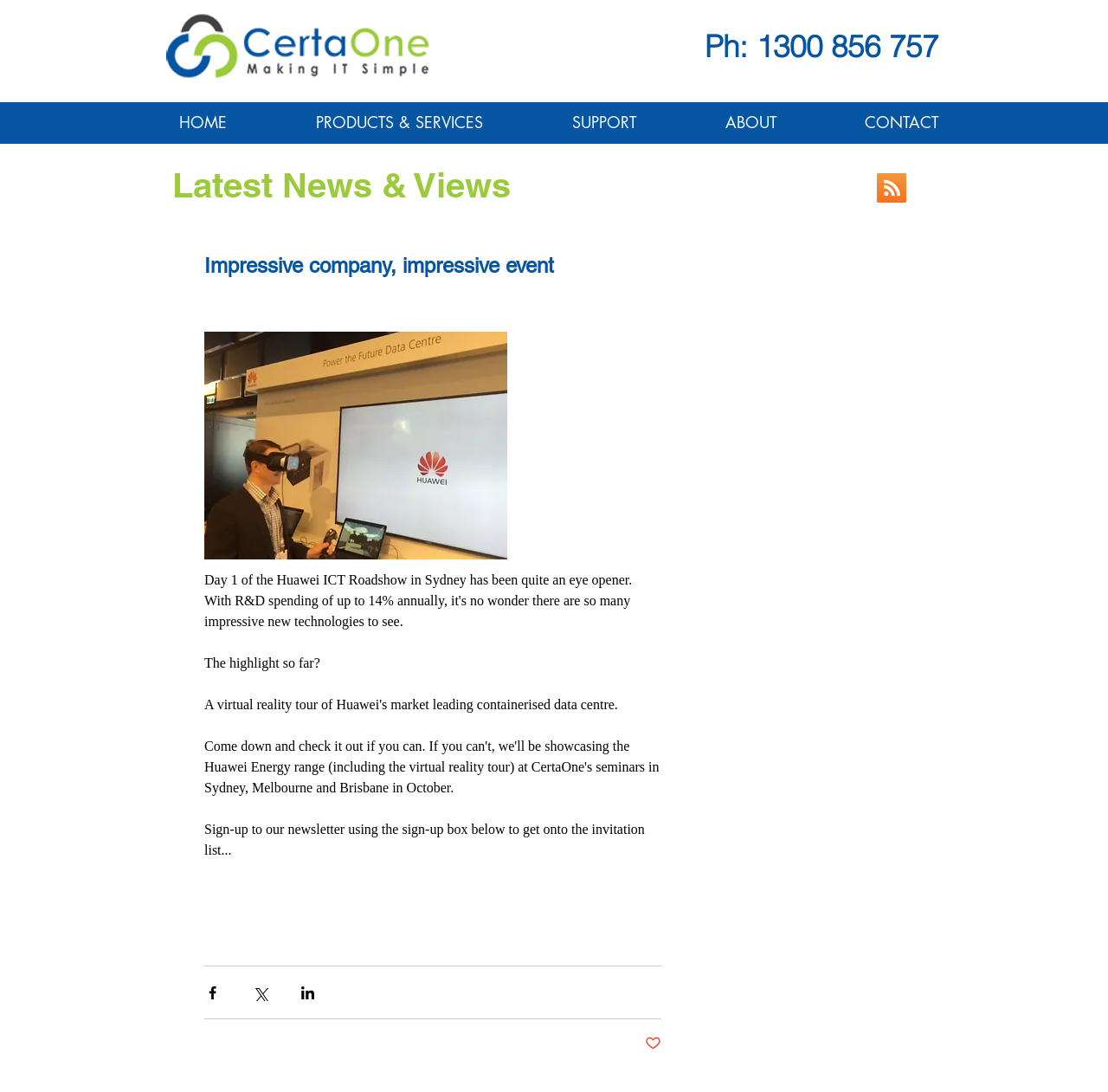Identify the coordinates of the bounding box for the element that must be clicked to accomplish the instruction: "Purchase on AMAZON".

None